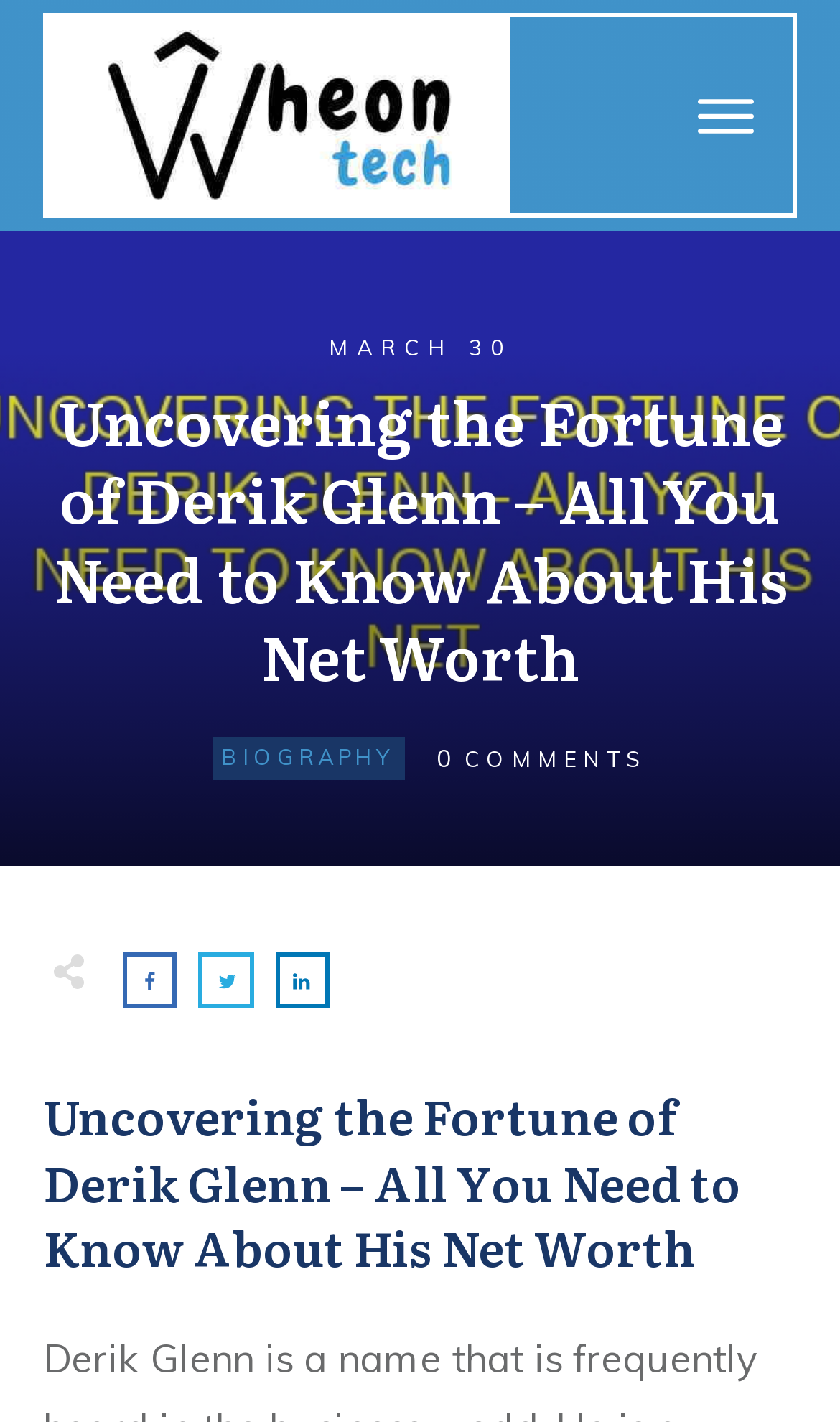Elaborate on the information and visuals displayed on the webpage.

The webpage is about Derik Glenn, a well-known figure in the business world, and focuses on his net worth. At the top left of the page, there is a link, and on the top right, there is another link accompanied by two small images. Below these links, there is a heading that displays the title of the webpage, "Uncovering the Fortune of Derik Glenn – All You Need to Know About His Net Worth".

On the middle left of the page, there is a date "MARCH 30" displayed. Below the title, there are three links, "BIOGRAPHY", and "COMMENTS", with some empty space in between. The "BIOGRAPHY" link is located on the left, and the "COMMENTS" link is on the right.

Further down, there is a table with several links and images arranged in a grid-like structure. Each link is accompanied by a small image on its right side. There are five such link-image pairs in the table.

At the bottom of the page, there is a repetition of the title, "Uncovering the Fortune of Derik Glenn – All You Need to Know About His Net Worth", in a larger font size.